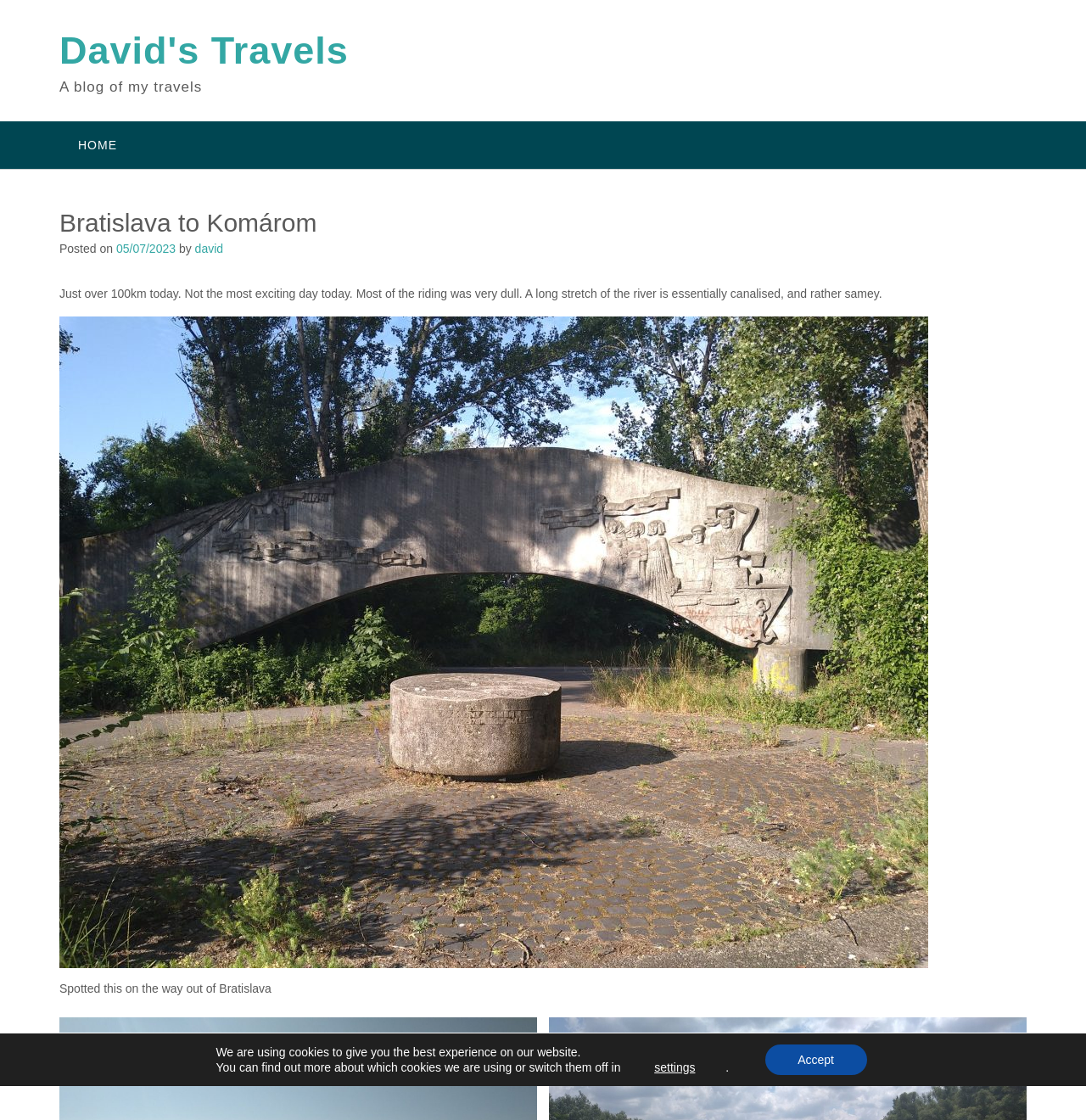How many kilometers did the author ride today? Observe the screenshot and provide a one-word or short phrase answer.

over 100km